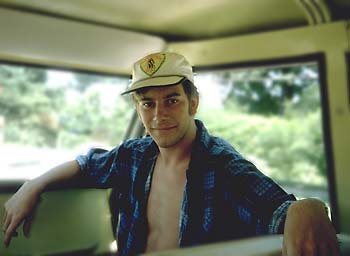Where is the man likely sitting?
By examining the image, provide a one-word or phrase answer.

A bus or similar vehicle